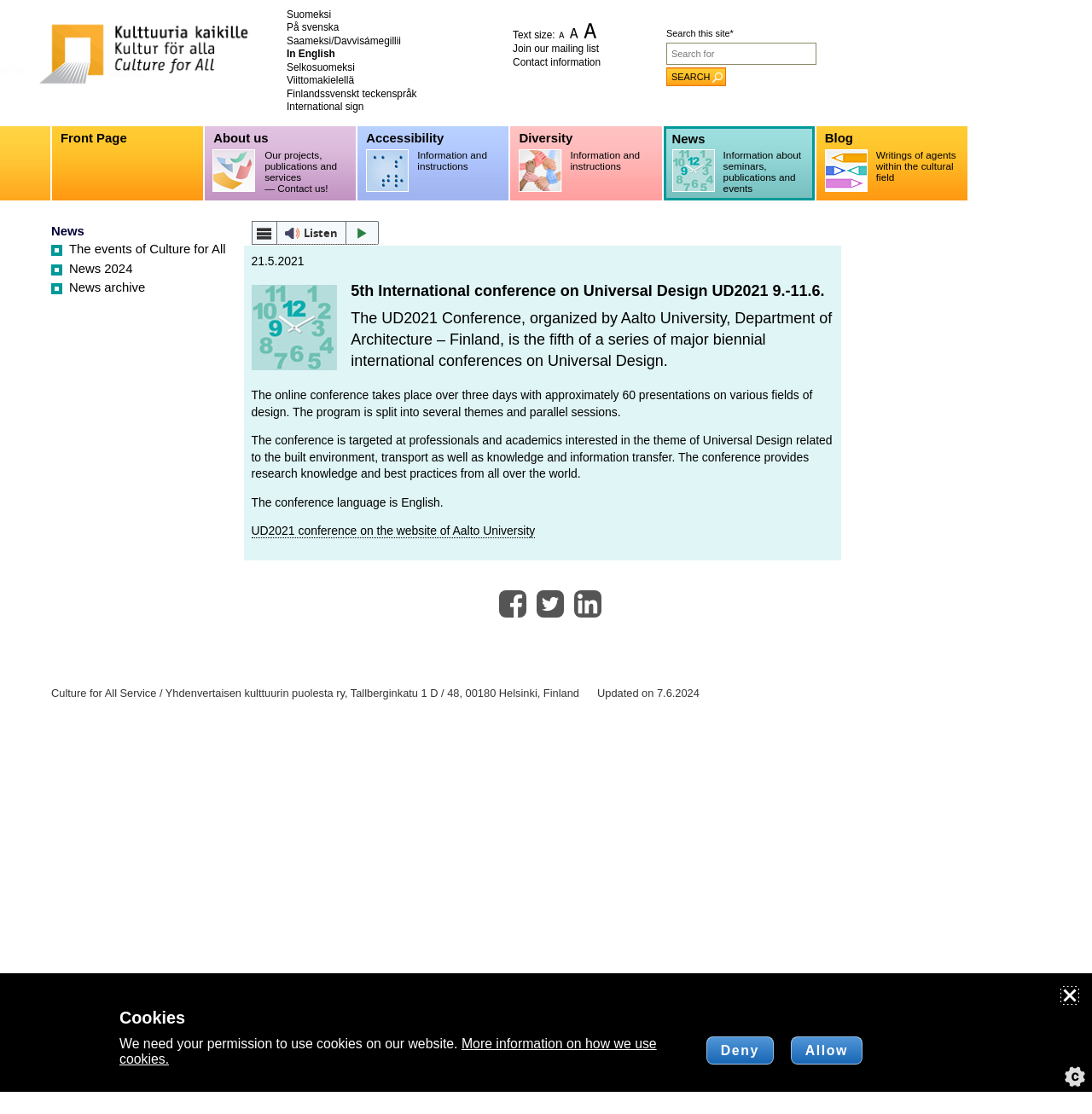What is the organization behind the webpage?
Analyze the screenshot and provide a detailed answer to the question.

I found the answer by looking at the bottom of the webpage, where it says 'Culture for All Service / Yhdenvertaisen kulttuurin puolesta ry, Tallberginkatu 1 D / 48, 00180 Helsinki, Finland'.